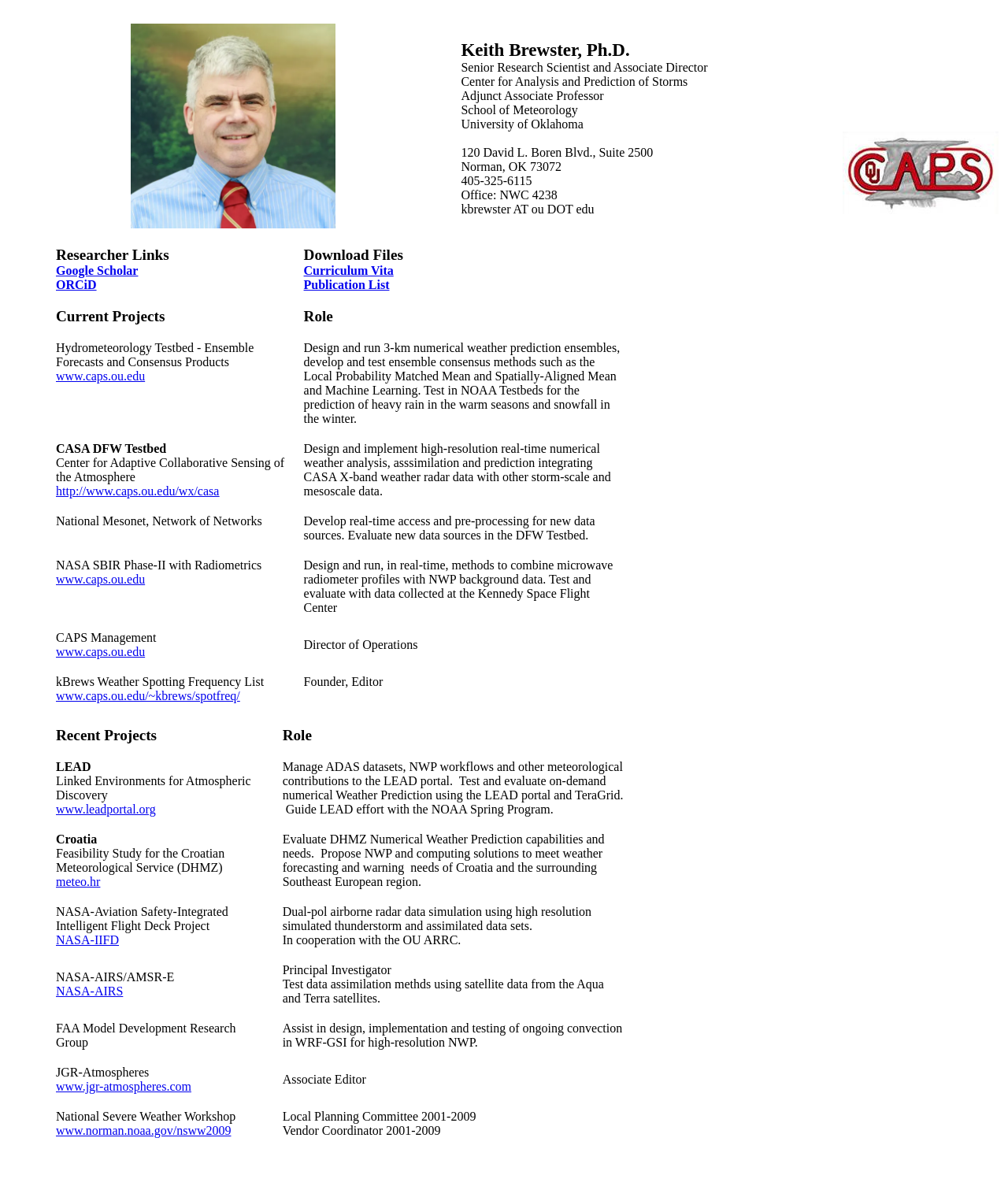Please locate the bounding box coordinates for the element that should be clicked to achieve the following instruction: "Visit the CAPS website". Ensure the coordinates are given as four float numbers between 0 and 1, i.e., [left, top, right, bottom].

[0.836, 0.111, 0.991, 0.18]